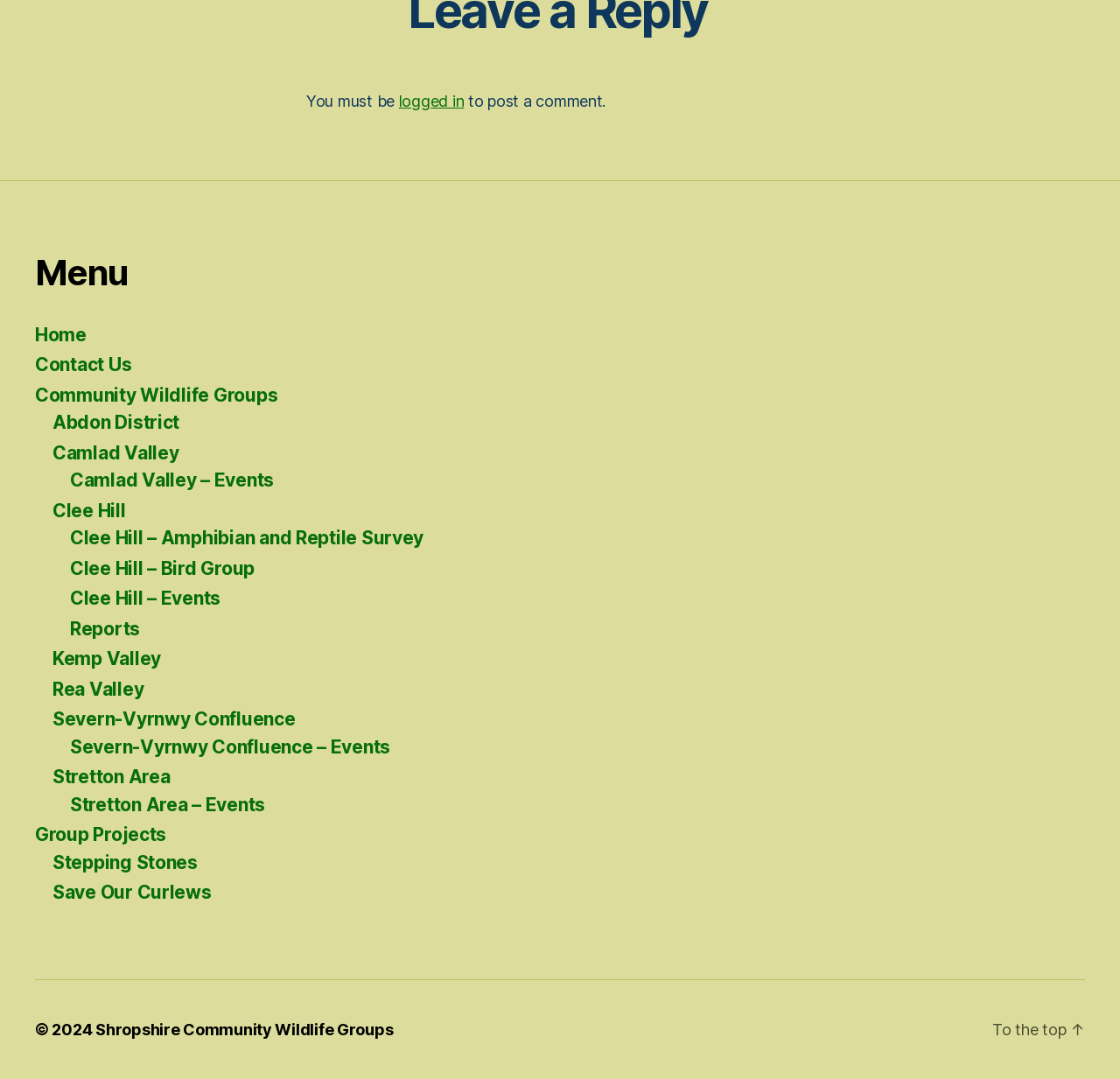What type of content is available under 'Clee Hill'?
Refer to the image and give a detailed answer to the query.

The links listed under 'Clee Hill' include 'Clee Hill – Events', 'Clee Hill – Amphibian and Reptile Survey', and 'Clee Hill – Bird Group', which suggests that the content available under 'Clee Hill' includes events, surveys, and group activities related to wildlife conservation.